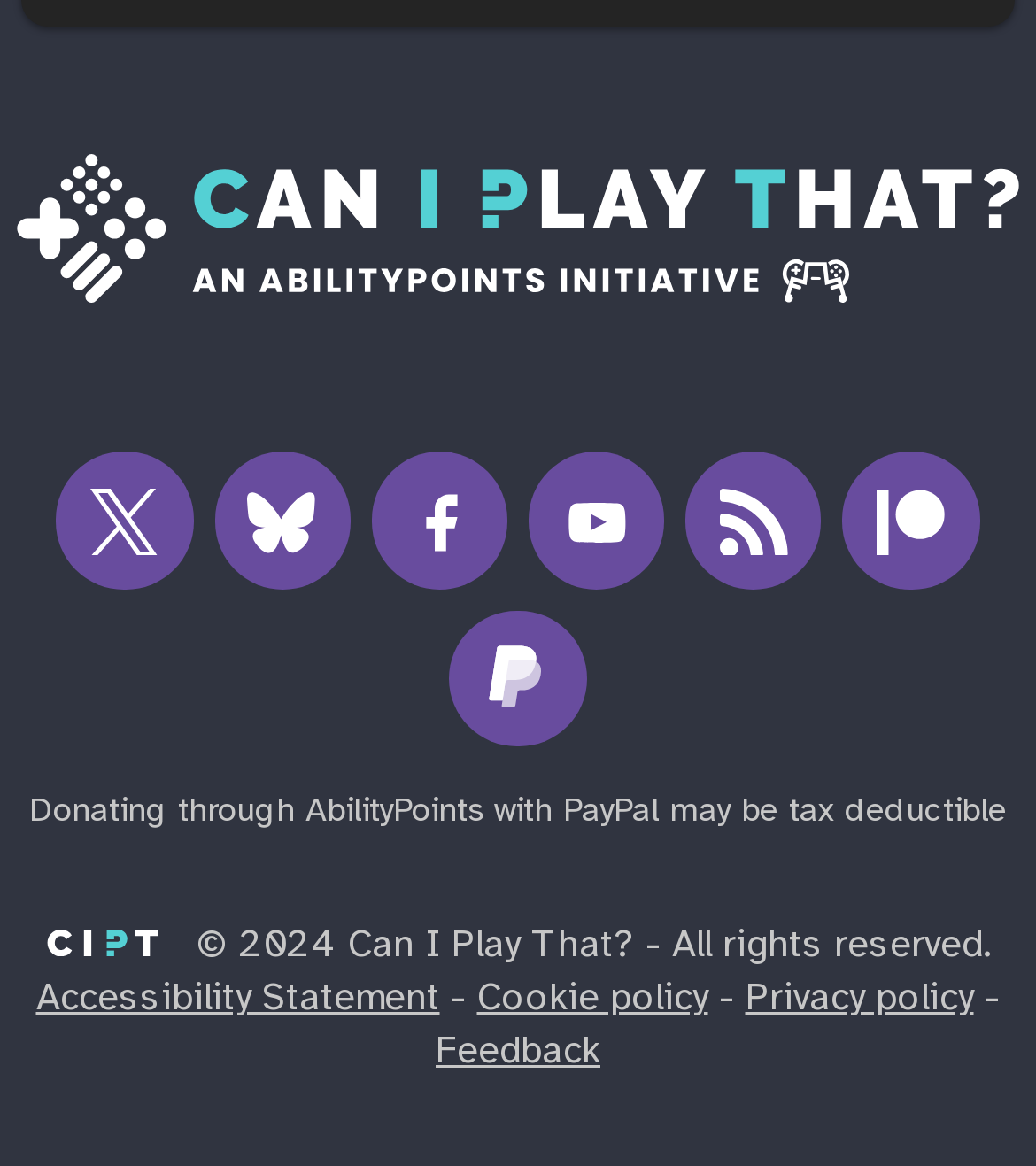Please determine the bounding box coordinates of the element's region to click in order to carry out the following instruction: "Share on Twitter". The coordinates should be four float numbers between 0 and 1, i.e., [left, top, right, bottom].

None